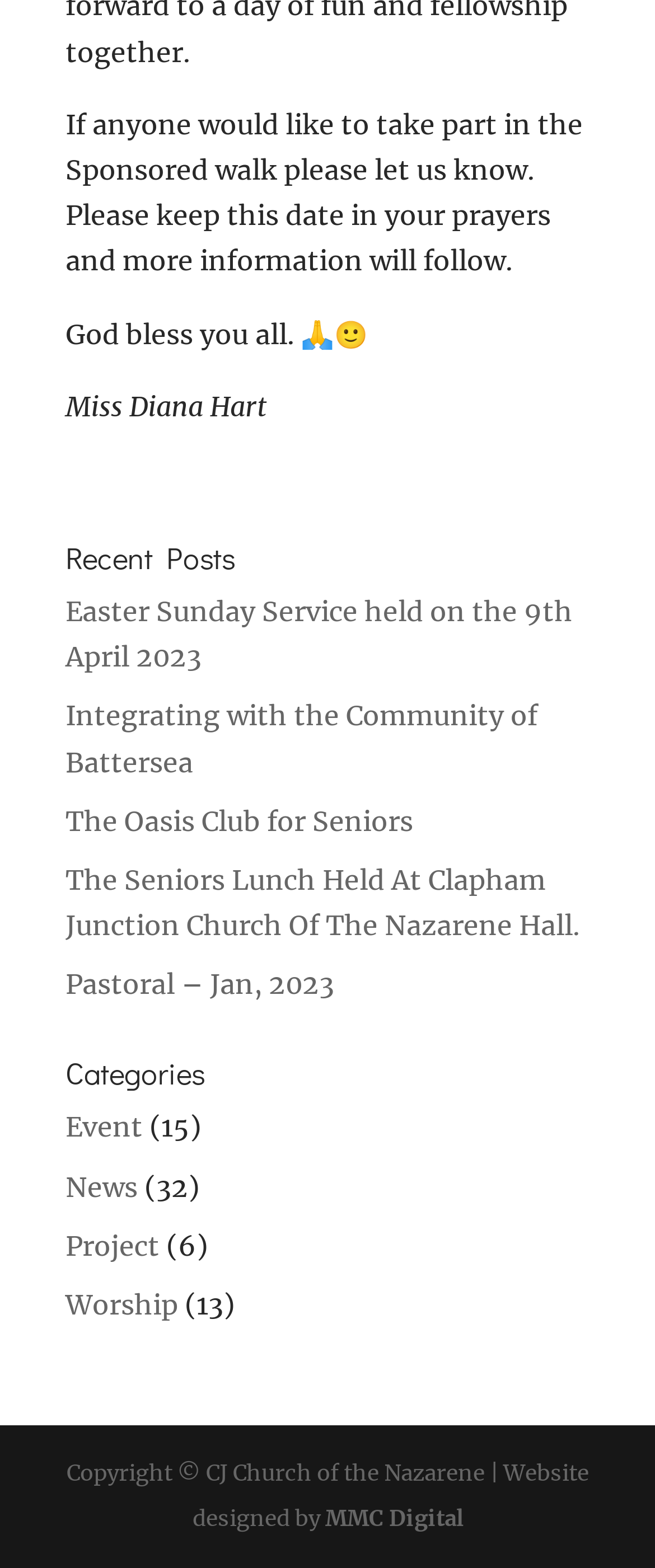Provide a brief response to the question below using one word or phrase:
How many news articles are there?

32